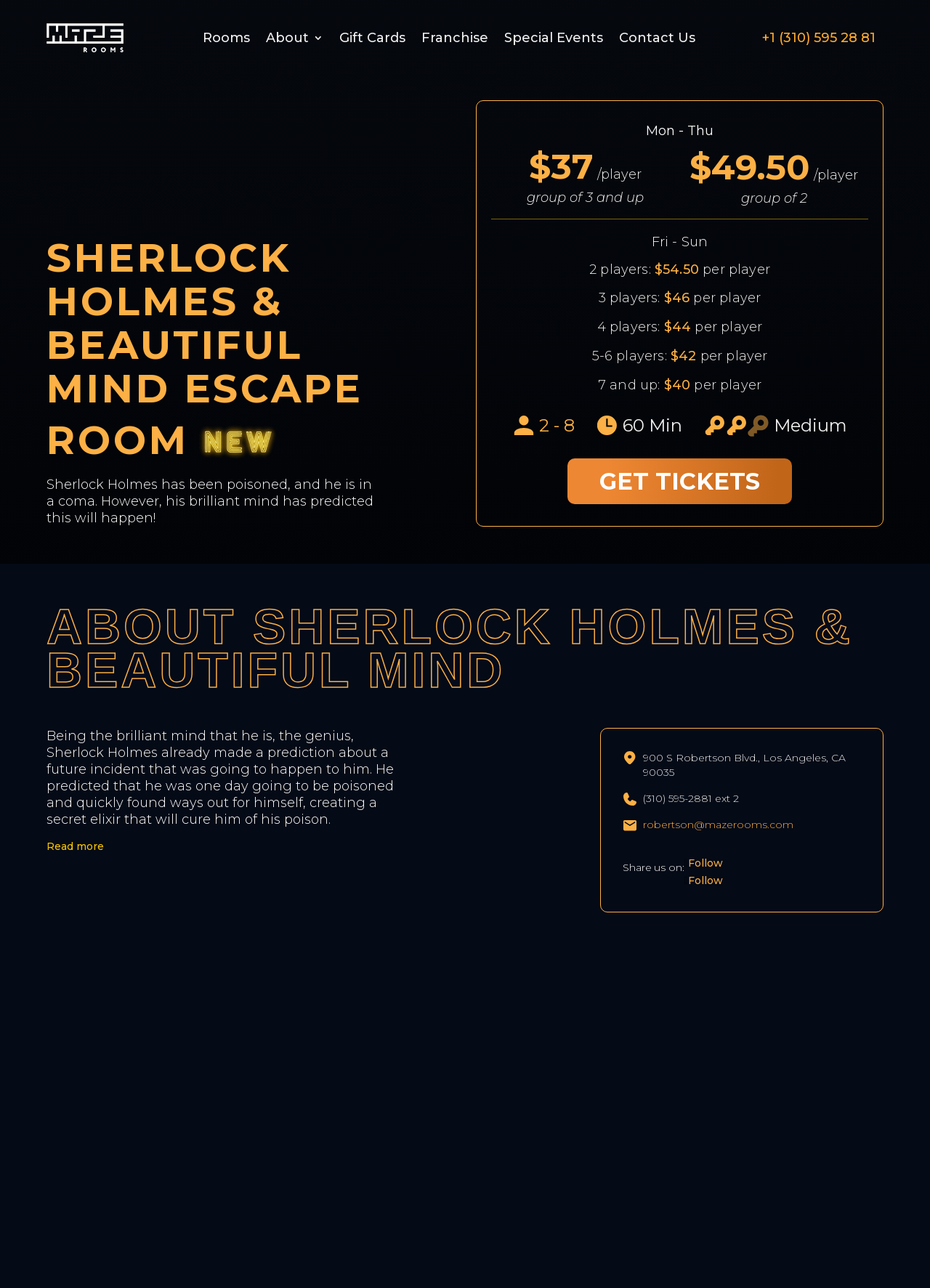Find the bounding box coordinates of the UI element according to this description: "+1 (310) 595 28 81".

[0.82, 0.006, 0.941, 0.053]